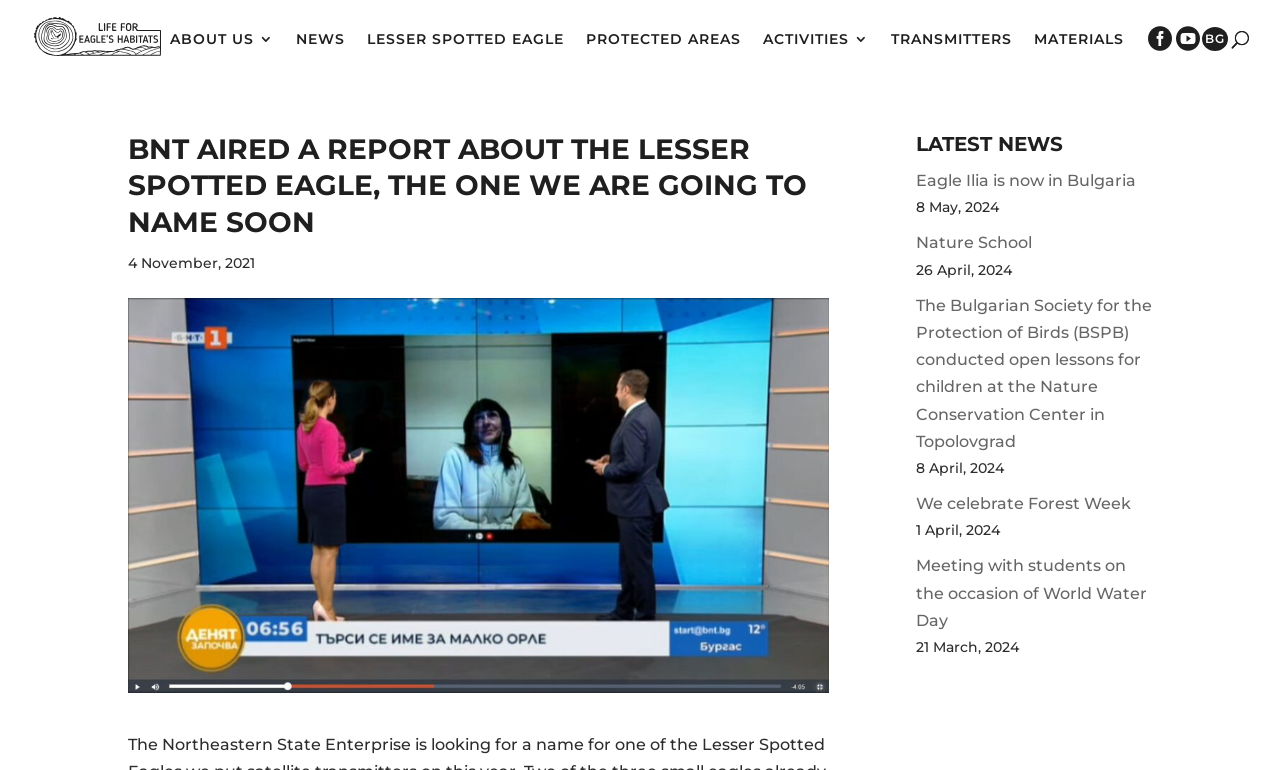Locate the bounding box coordinates of the segment that needs to be clicked to meet this instruction: "Read the latest news".

[0.715, 0.17, 0.9, 0.217]